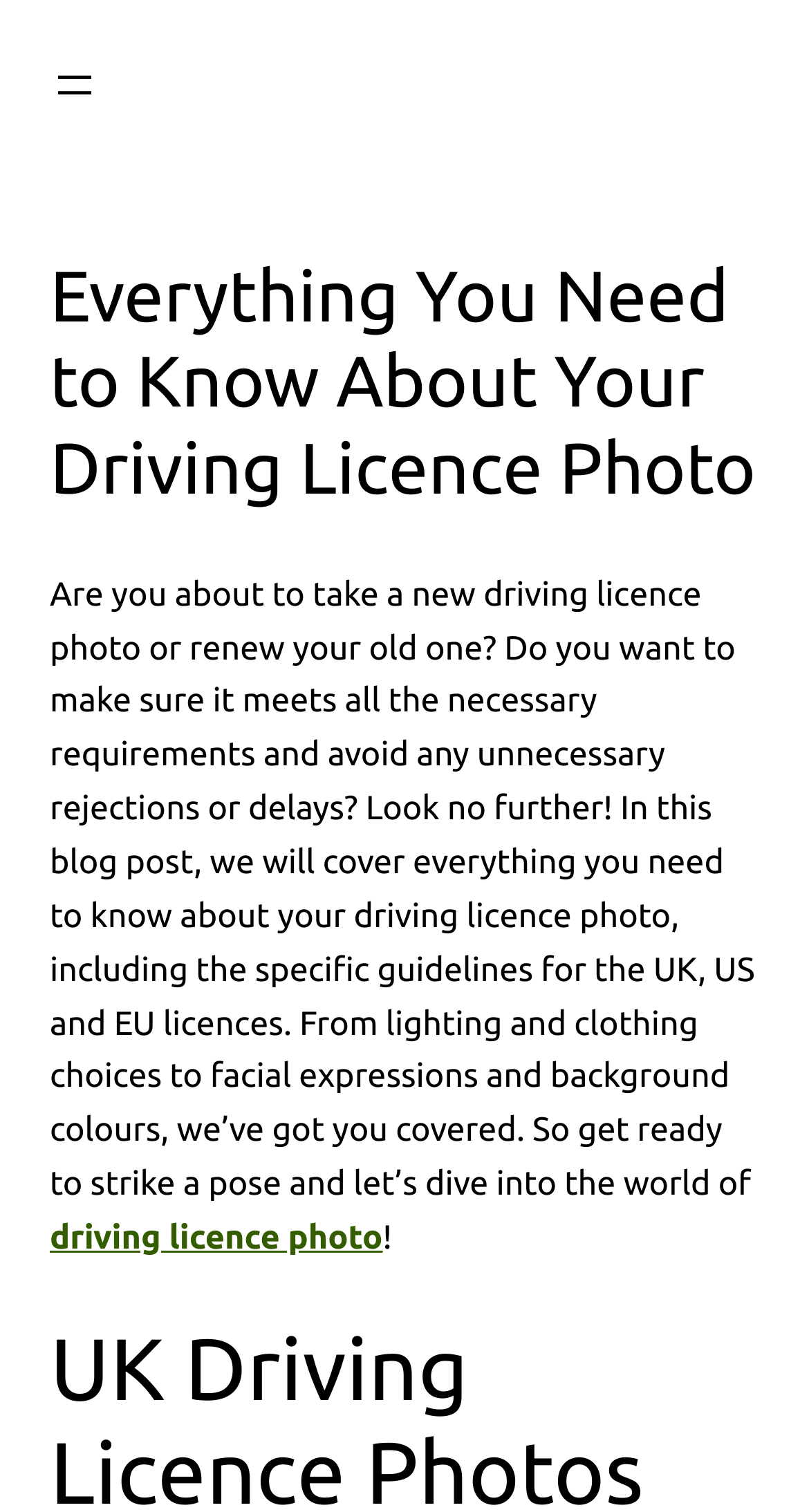Identify the first-level heading on the webpage and generate its text content.

Everything You Need to Know About Your Driving Licence Photo